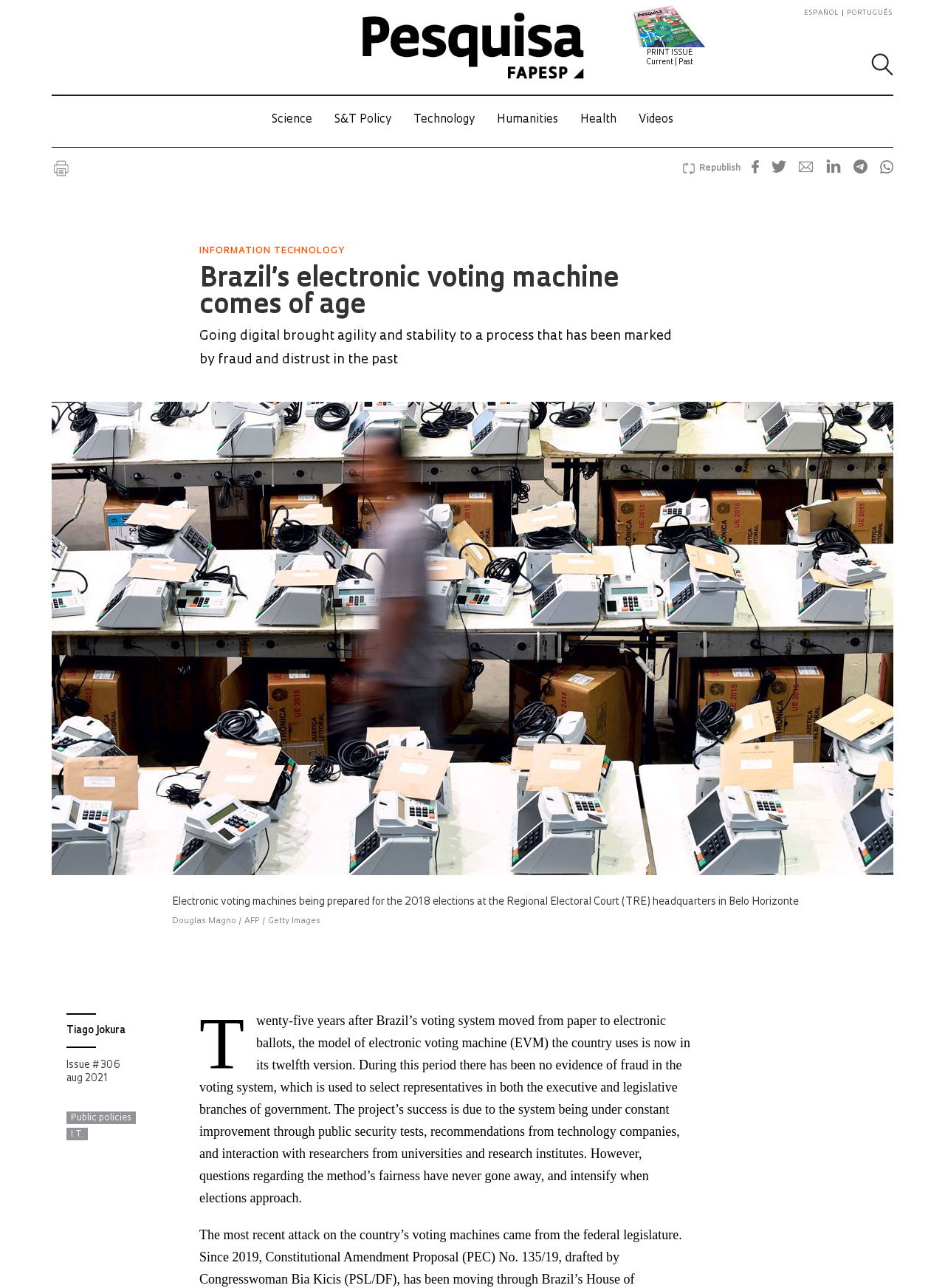What is the purpose of the button with the magnifying glass icon?
Give a detailed explanation using the information visible in the image.

I inferred this from the presence of a search button with a magnifying glass icon, which is a common symbol for search functionality, and the fact that it is located next to a text input field, suggesting that it is used to search for content on the webpage.